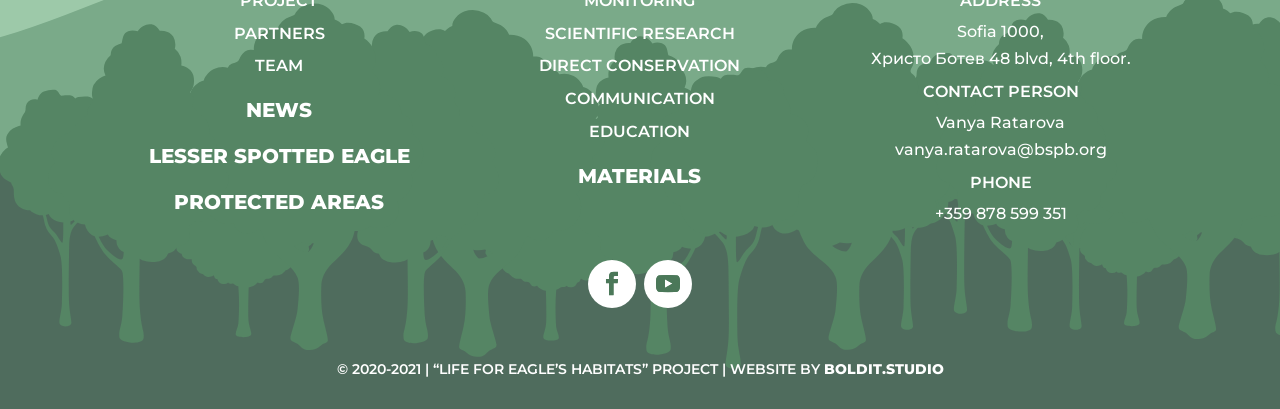Please determine the bounding box coordinates, formatted as (top-left x, top-left y, bottom-right x, bottom-right y), with all values as floating point numbers between 0 and 1. Identify the bounding box of the region described as: Follow

[0.503, 0.635, 0.541, 0.753]